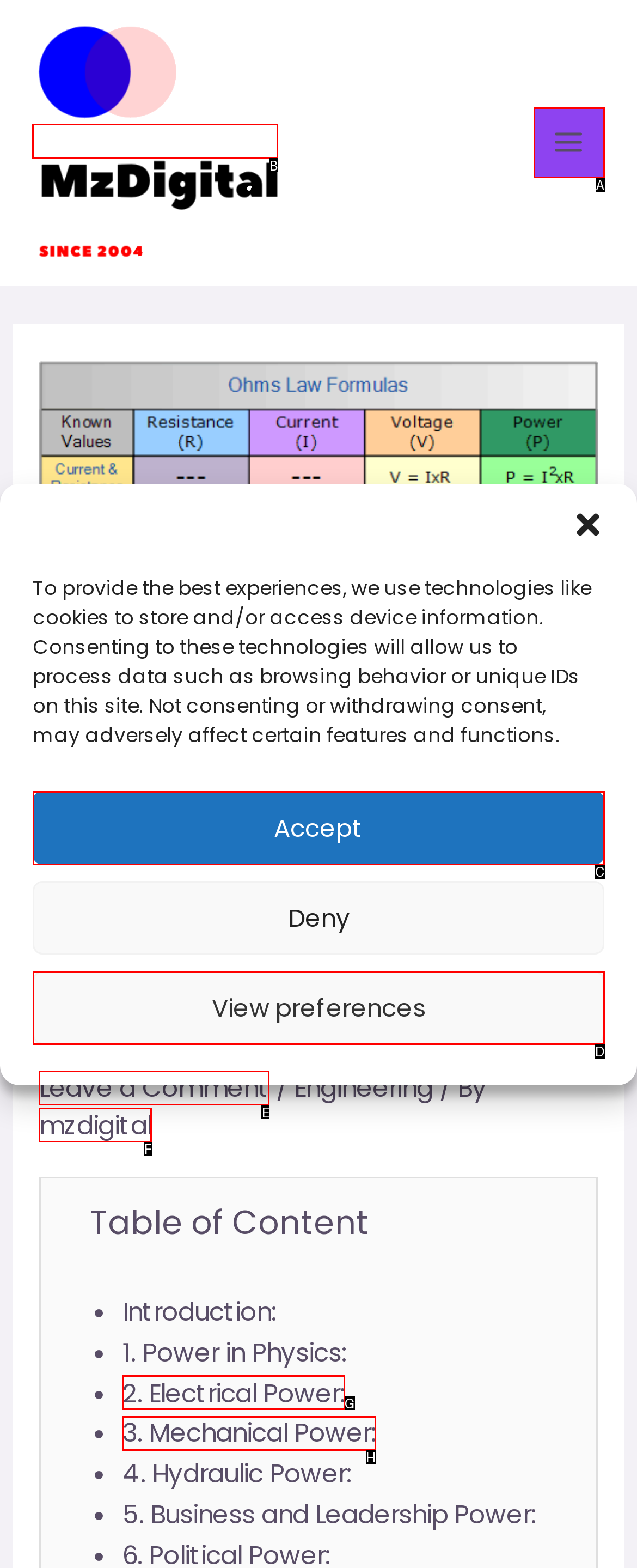Which lettered option should be clicked to achieve the task: Visit the 'MzDigital' homepage? Choose from the given choices.

B